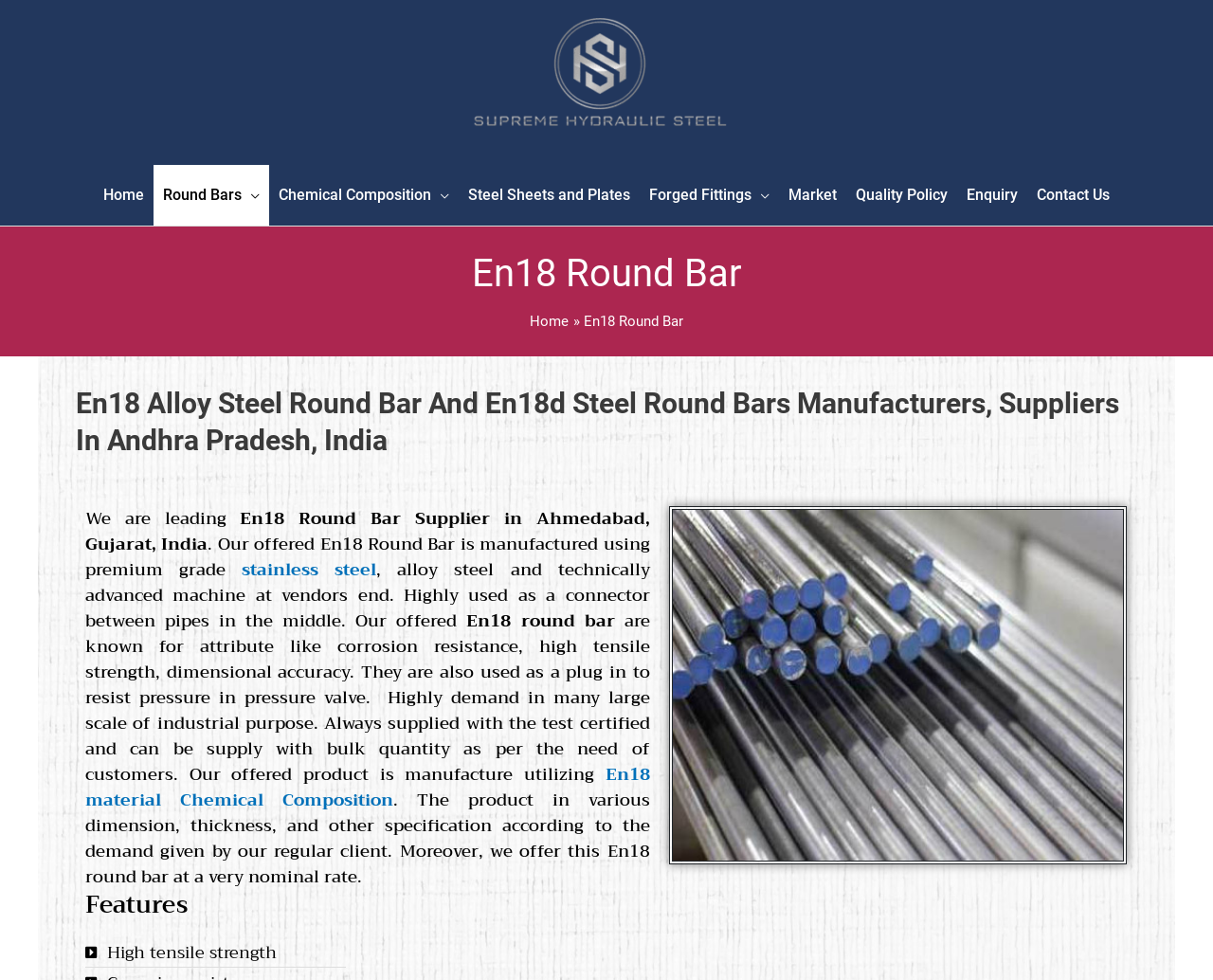Find and indicate the bounding box coordinates of the region you should select to follow the given instruction: "View the 'En18 Round Bar' image".

[0.389, 0.015, 0.599, 0.136]